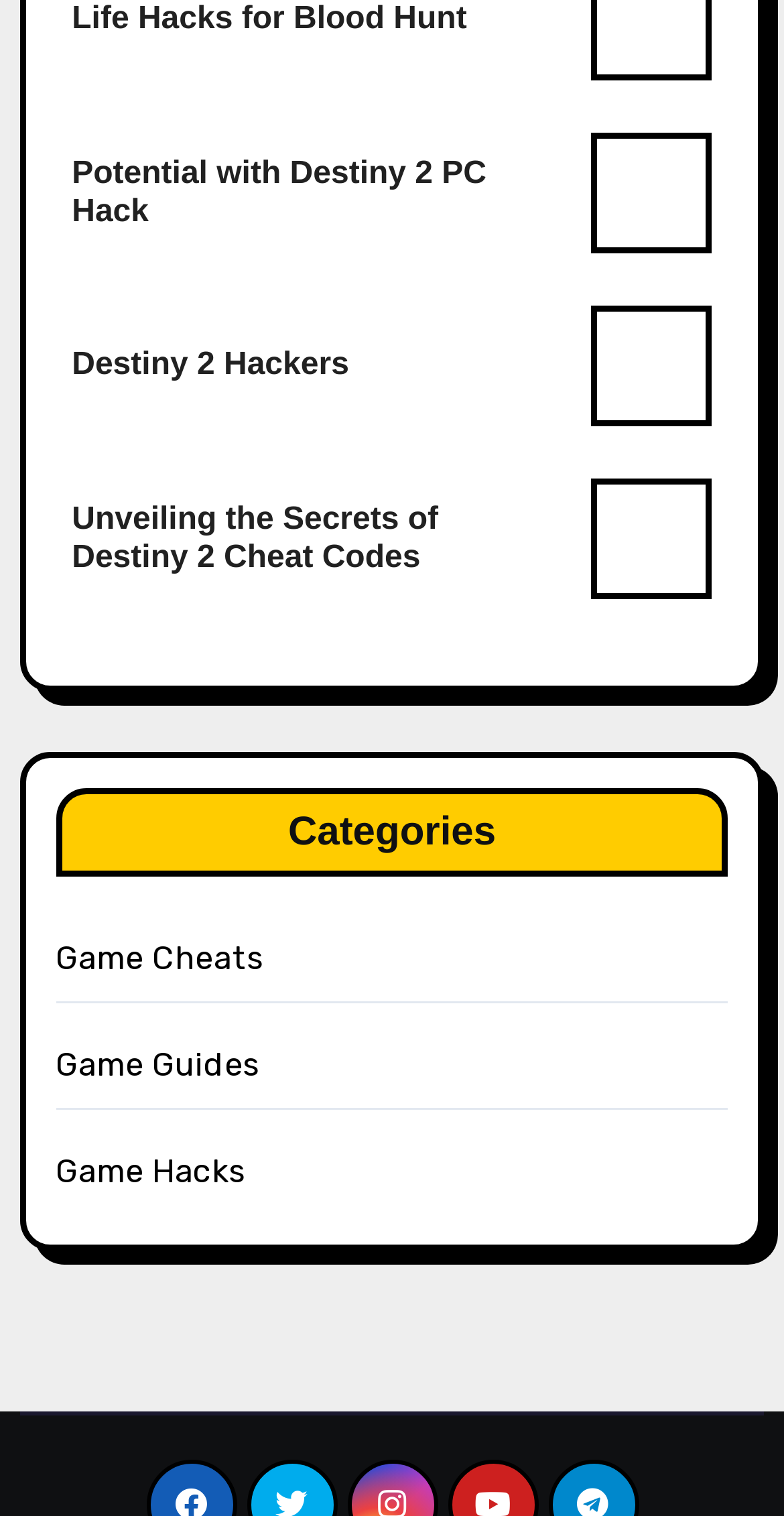How many hacks are listed?
Please give a detailed and thorough answer to the question, covering all relevant points.

I counted the number of heading elements that contain links, which are 'Life Hacks for Blood Hunt', 'Potential with Destiny 2 PC Hack', 'Destiny 2 Hackers', and 'Unveiling the Secrets of Destiny 2 Cheat Codes', so there are 4 hacks listed.